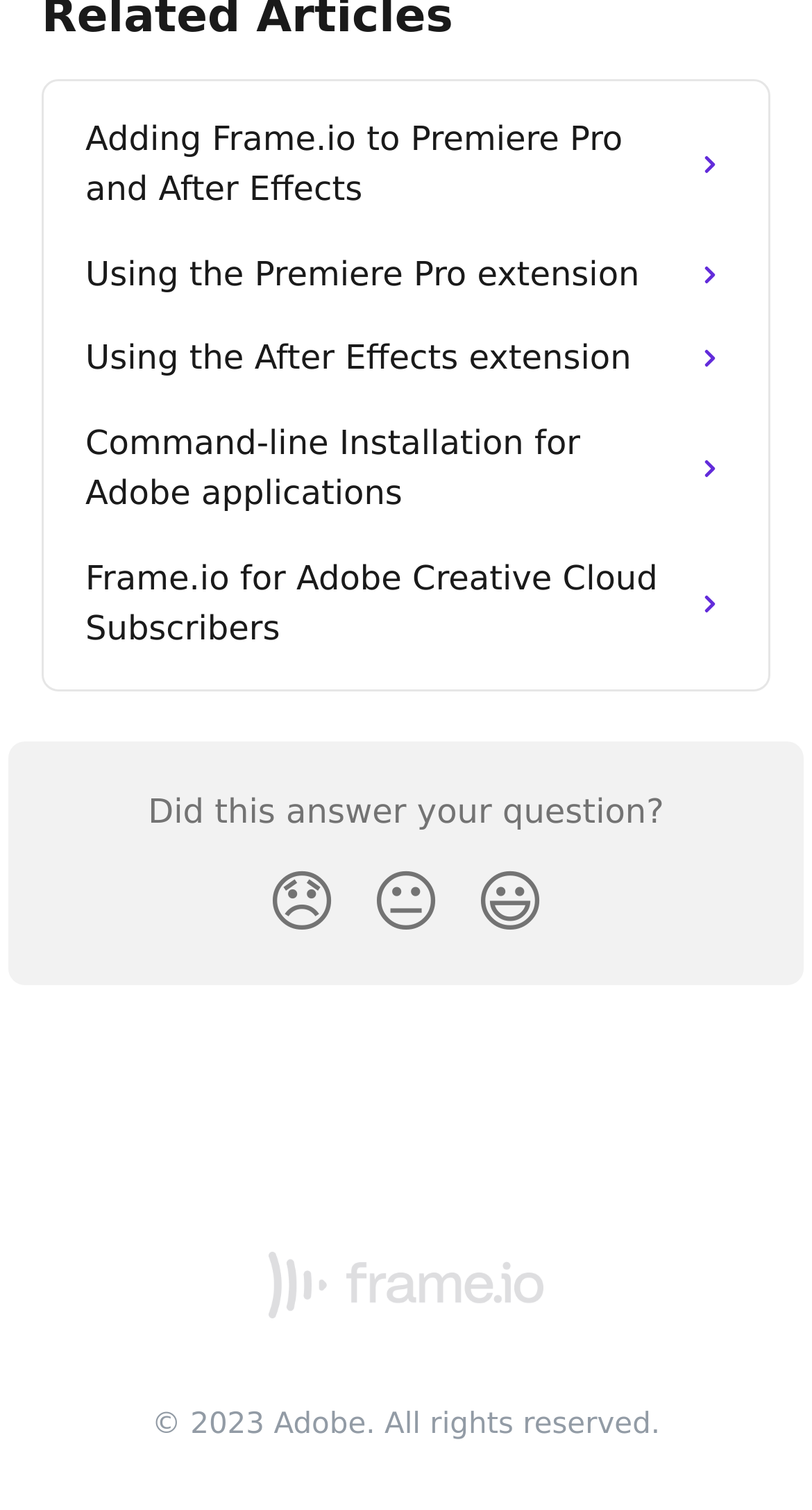Give a concise answer using only one word or phrase for this question:
How many reaction buttons are there?

3